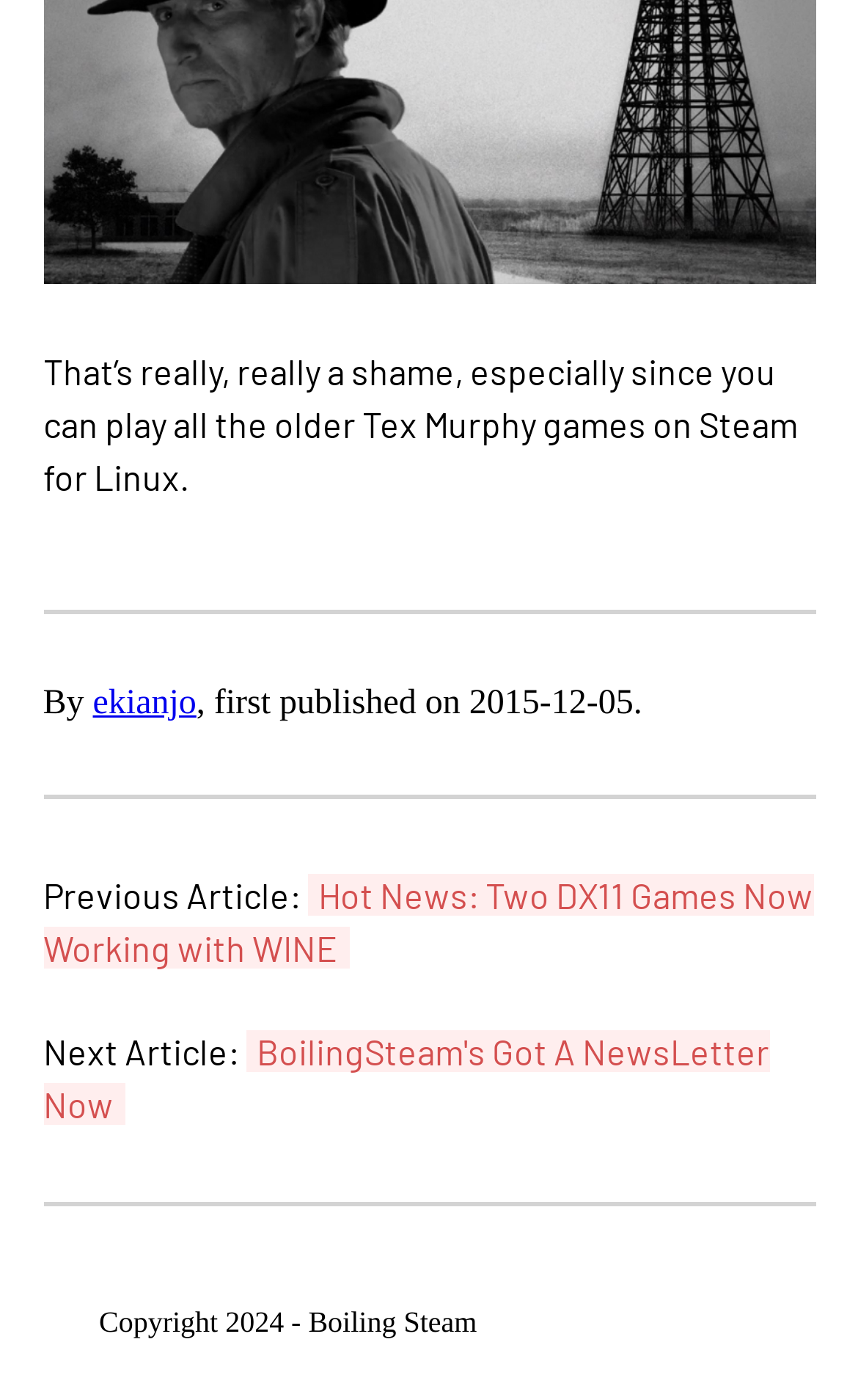Using the element description: "ekianjo", determine the bounding box coordinates. The coordinates should be in the format [left, top, right, bottom], with values between 0 and 1.

[0.108, 0.489, 0.229, 0.516]